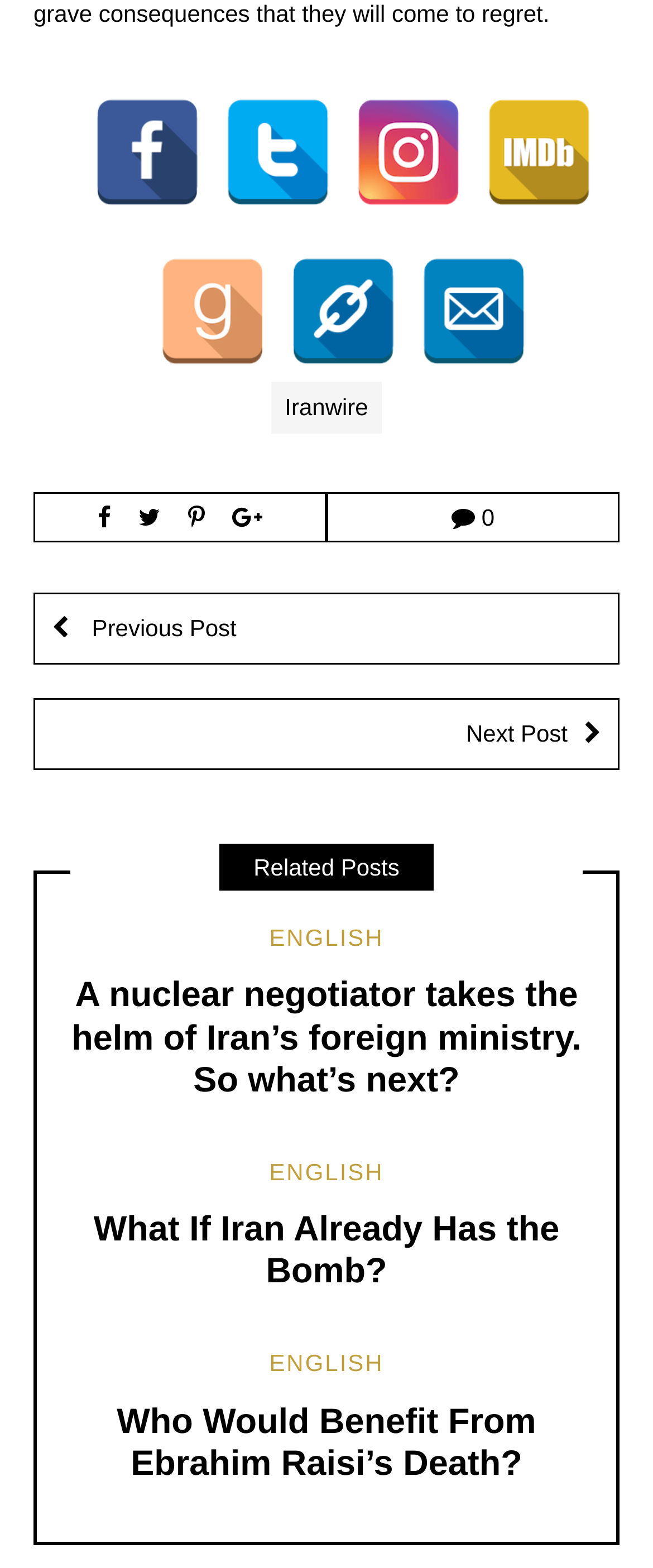Find the bounding box coordinates of the element's region that should be clicked in order to follow the given instruction: "Check next post". The coordinates should consist of four float numbers between 0 and 1, i.e., [left, top, right, bottom].

[0.051, 0.445, 0.949, 0.491]